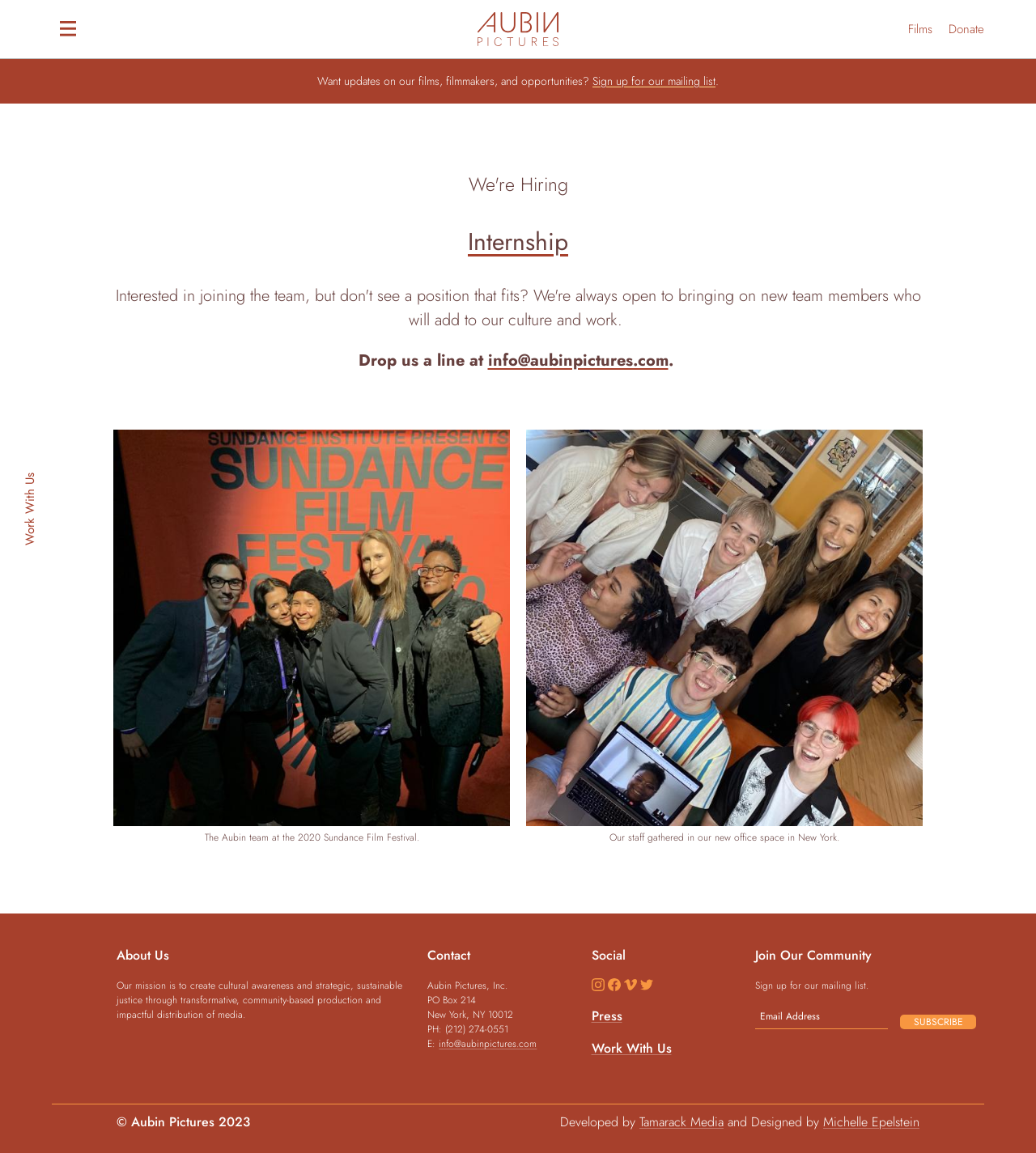Give an in-depth explanation of the webpage layout and content.

The webpage is about job openings at Aubin Pictures. At the top, there is a navigation menu with links to "Films" and "Donate" on the right side, and a logo of Aubin Pictures on the left side. Below the navigation menu, there is a section that invites visitors to sign up for their mailing list to receive updates on their films, filmmakers, and opportunities.

The main content of the webpage is divided into three sections. The first section has a heading "Work With Us" and features two images, one of the Aubin family at the Sundance Film Festival and another of the Aubin Pictures team in their new office space in New York. There is also a link to an internship opportunity and an email address to contact for more information.

The second section has headings for "About Us", "Contact", and "Social". The "About Us" section describes the mission of Aubin Pictures to create cultural awareness and strategic, sustainable justice through transformative, community-based production and impactful distribution of media. The "Contact" section provides the address, phone number, and email address of Aubin Pictures. The "Social" section has links to Aubin Pictures' social media profiles on Instagram, Facebook, Vimeo, and Twitter.

The third section has a heading "Join Our Community" and a form to sign up for their mailing list. There is also a button to subscribe to their newsletter. At the bottom of the webpage, there is a footer menu with links to "Press" and "Work With Us", as well as a copyright notice and credits for the development and design of the webpage.